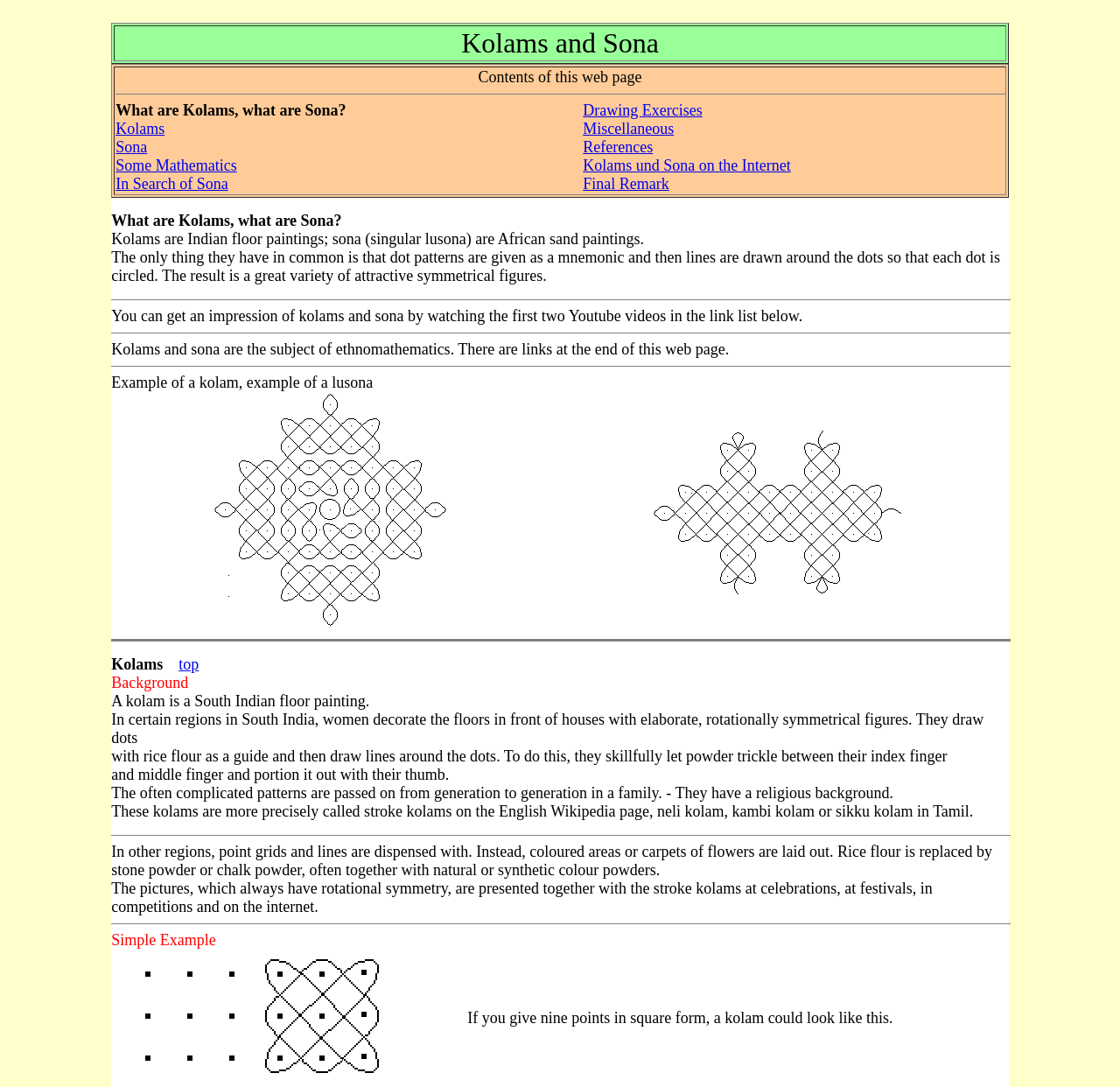Identify the bounding box for the described UI element. Provide the coordinates in (top-left x, top-left y, bottom-right x, bottom-right y) format with values ranging from 0 to 1: In Search of Sona

[0.103, 0.161, 0.204, 0.177]